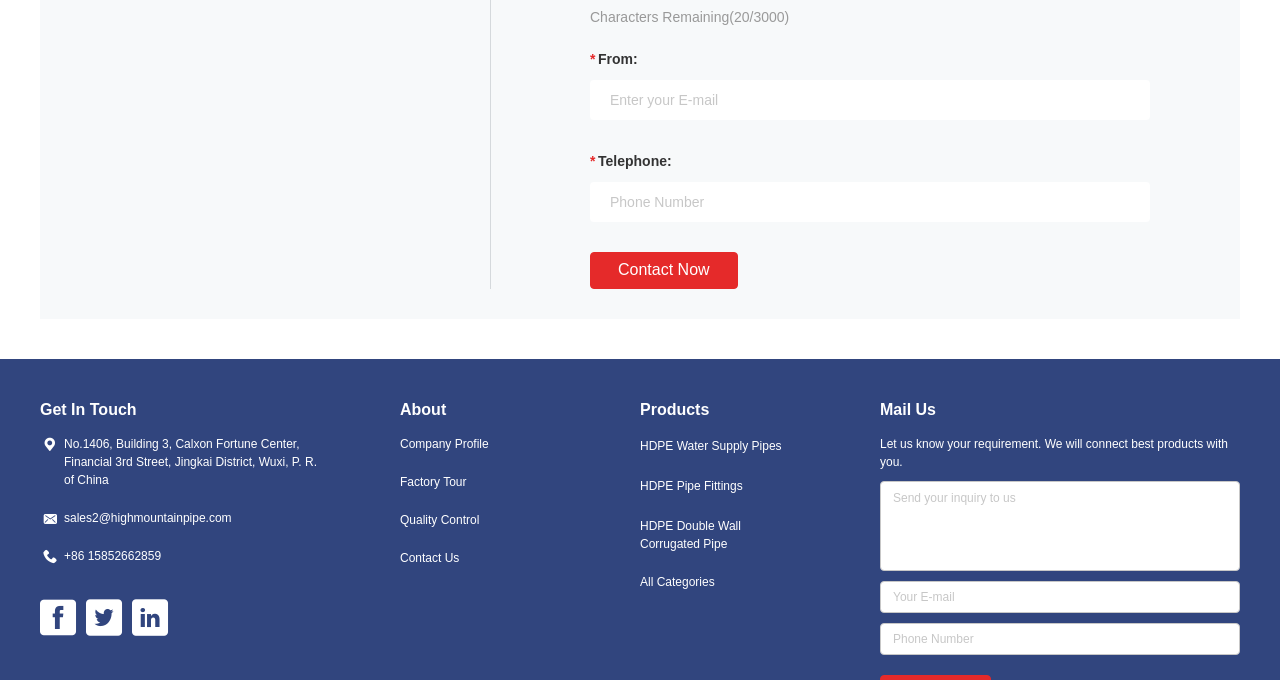What is the purpose of the 'Contact Now' button?
Analyze the image and provide a thorough answer to the question.

The 'Contact Now' button is located near the textboxes for email and phone number, and it is likely that clicking this button will allow the user to contact the company, possibly by sending an inquiry or request.